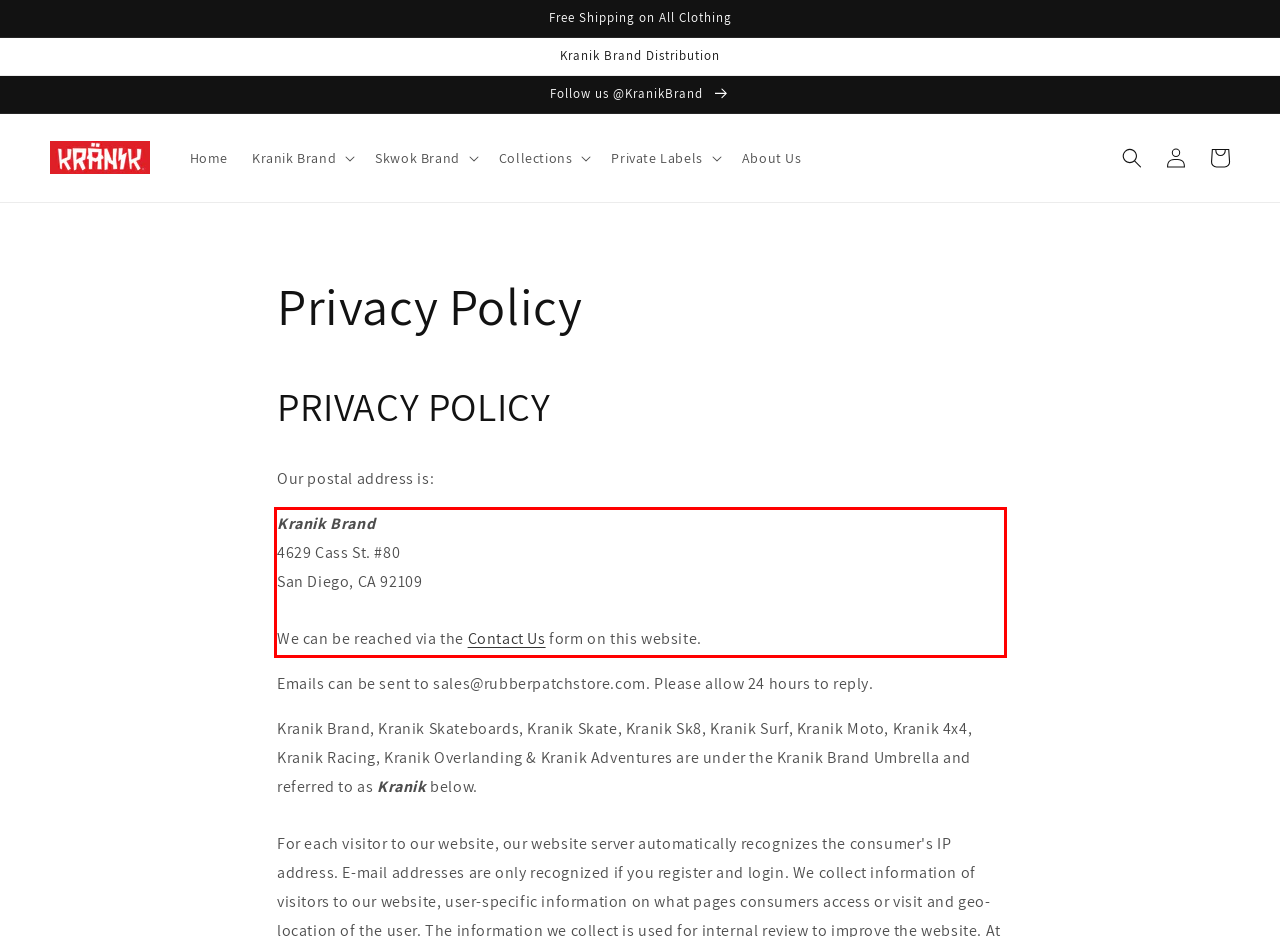Using the webpage screenshot, recognize and capture the text within the red bounding box.

Kranik Brand 4629 Cass St. #80 San Diego, CA 92109 We can be reached via the Contact Us form on this website.